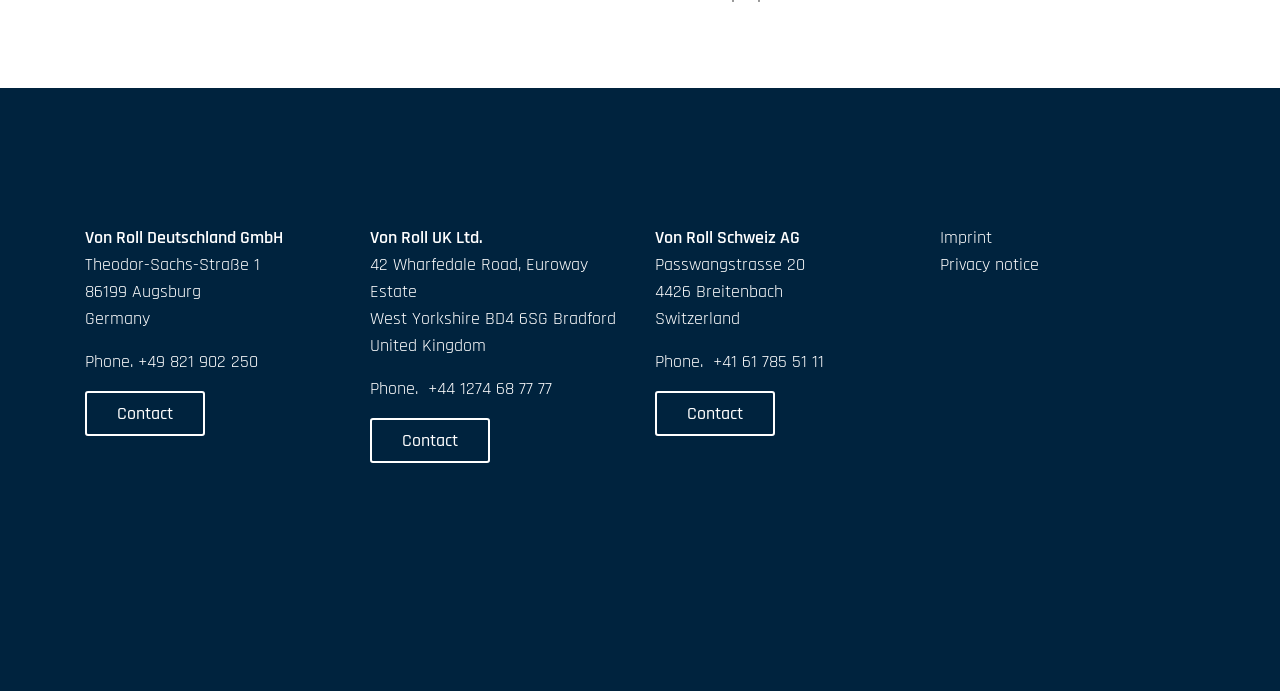What is the address of Von Roll Schweiz AG?
Based on the content of the image, thoroughly explain and answer the question.

I found the address of Von Roll Schweiz AG by looking at the text in the section about Von Roll Schweiz AG.